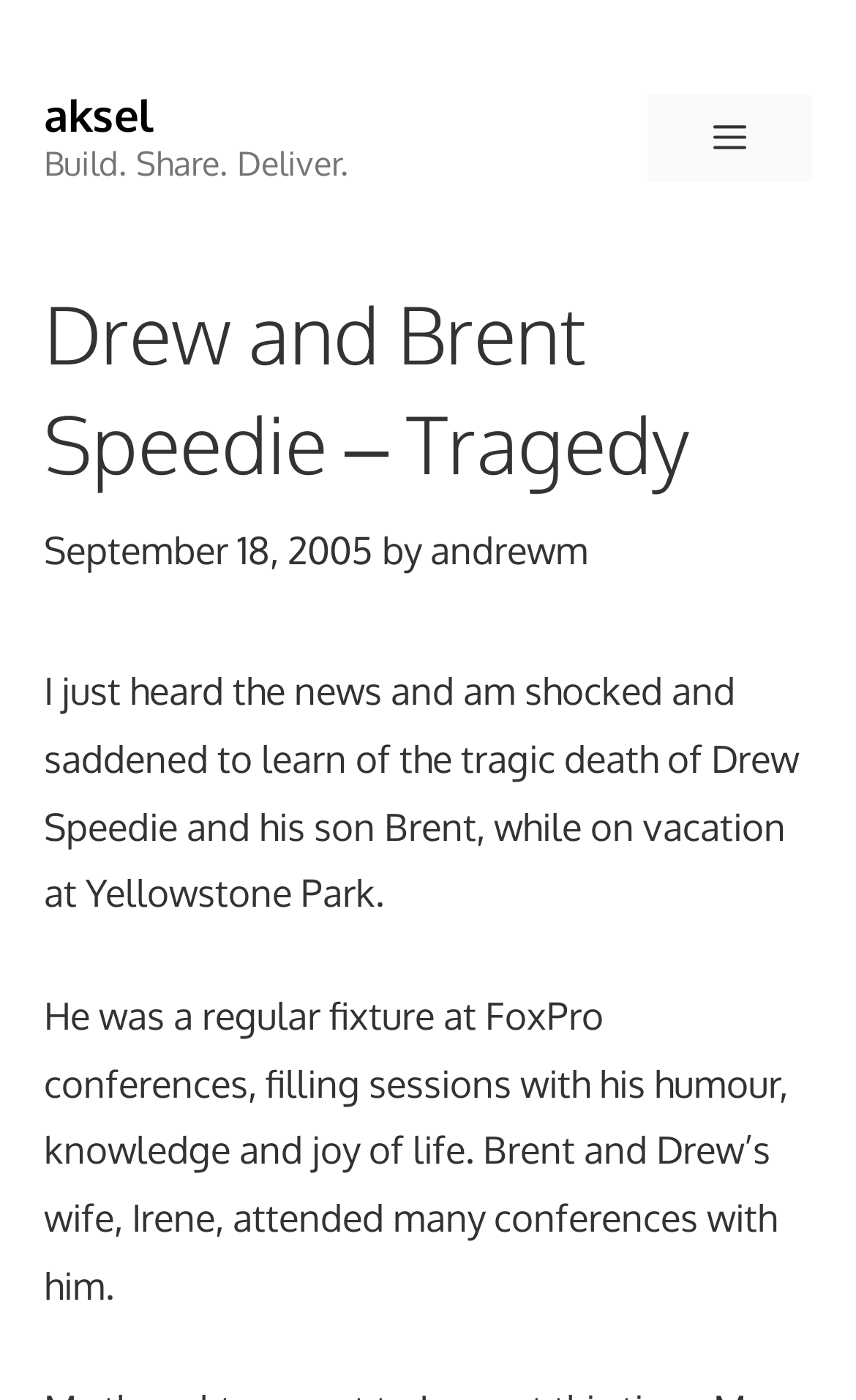Give a one-word or one-phrase response to the question:
What was Drew Speedie known for at FoxPro conferences?

humour, knowledge and joy of life